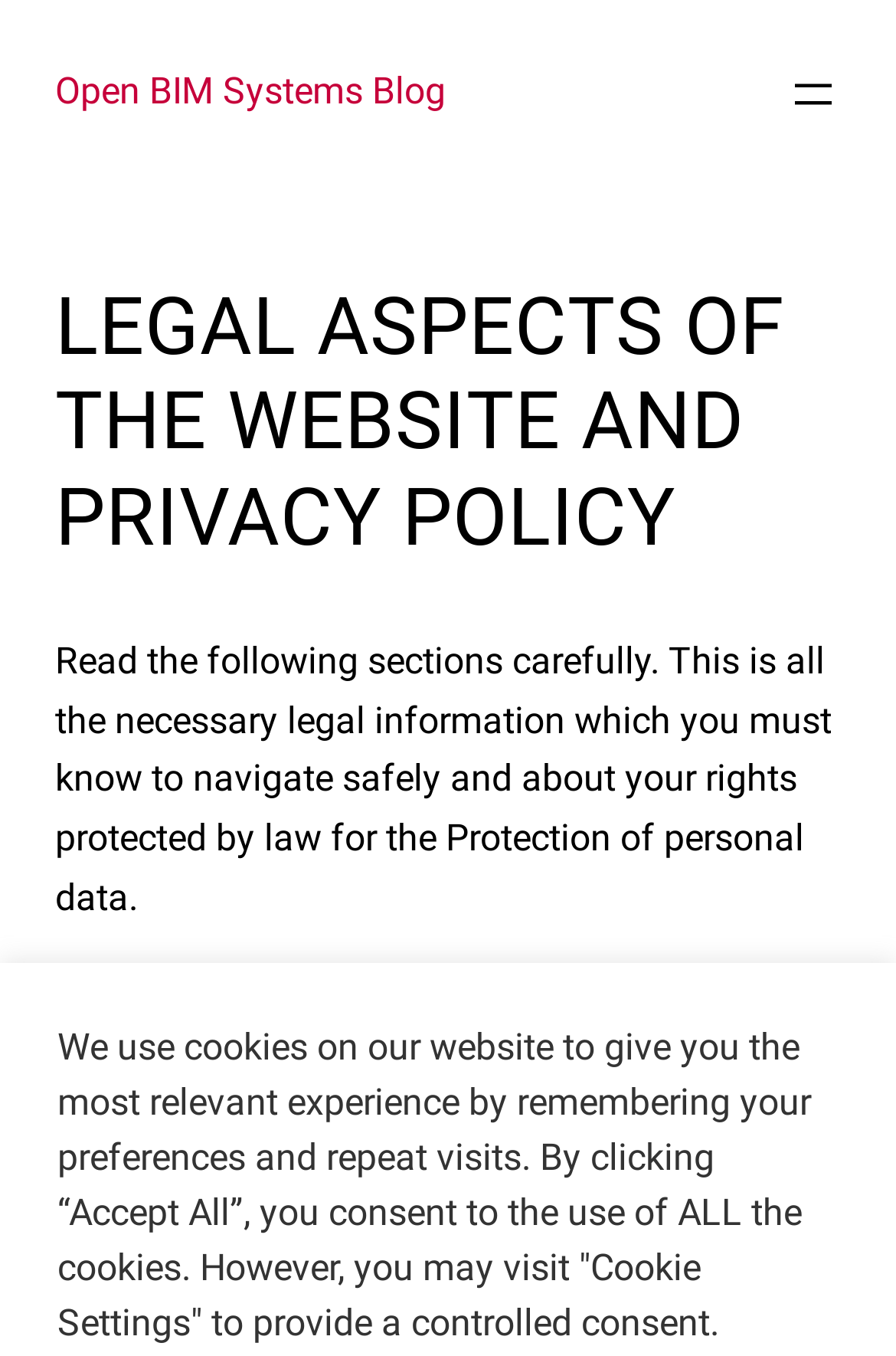Who is the owner of the website?
Examine the image and give a concise answer in one word or a short phrase.

CYPE Ingenieros